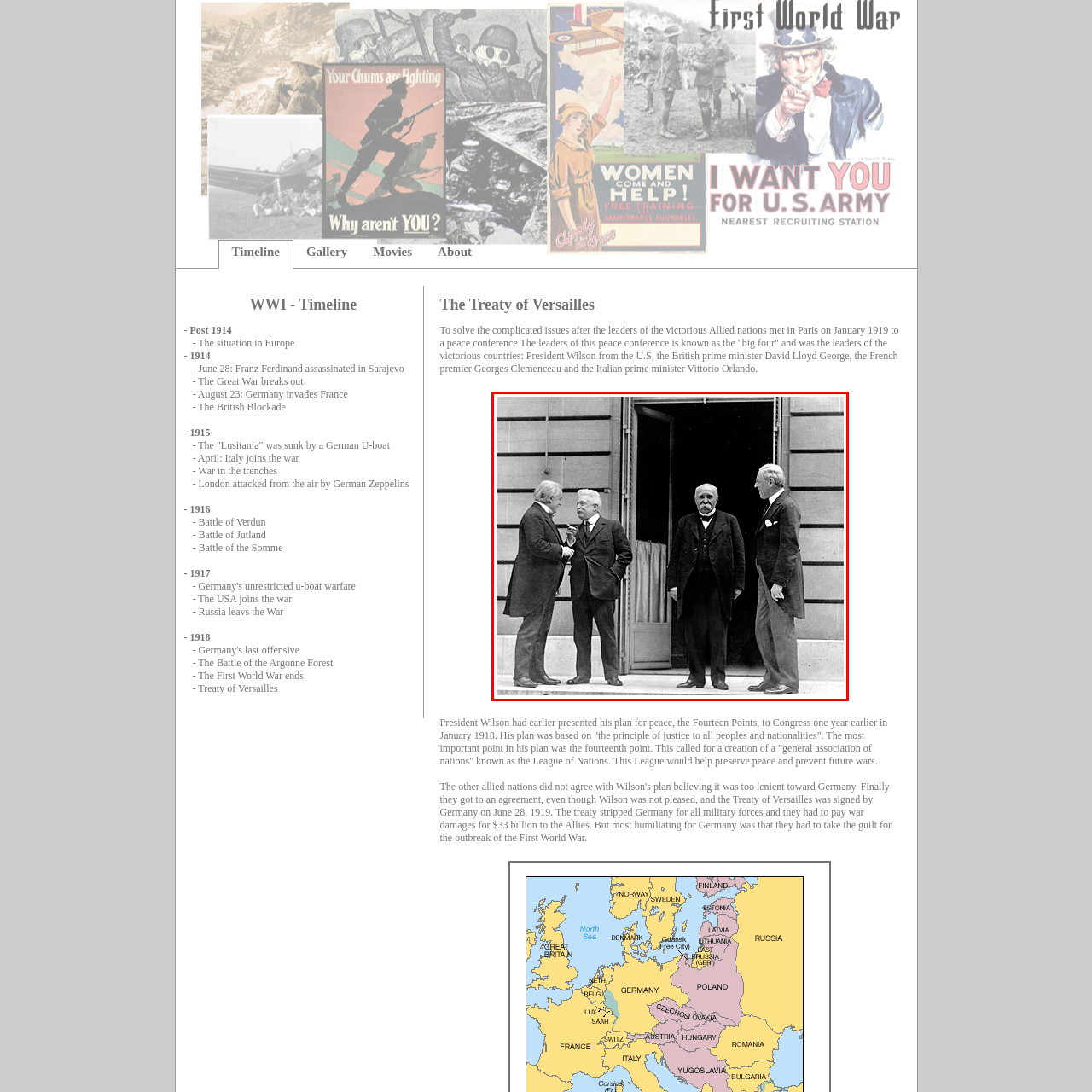Offer a detailed description of the content within the red-framed image.

This historical photograph captures the moment at the Treaty of Versailles negotiations, showcasing four prominent leaders known as the "Big Four" who played a crucial role in shaping the post-World War I peace treaty. Pictured from left to right are David Lloyd George, the British Prime Minister; Vittorio Orlando, the Italian Prime Minister; Georges Clemenceau, the French Premier; and Woodrow Wilson, the President of the United States. The image illustrates their engaged discussions, likely focusing on the complex issues of peace and reparations following the war. This meeting, held in Paris in January 1919, aimed to address the aftermath of the conflict and set terms intended to prevent future wars, encapsulated in Wilson's vision of the League of Nations. The setting reflects the formal atmosphere of diplomatic negotiations, underscoring the significance of their deliberations in world history.